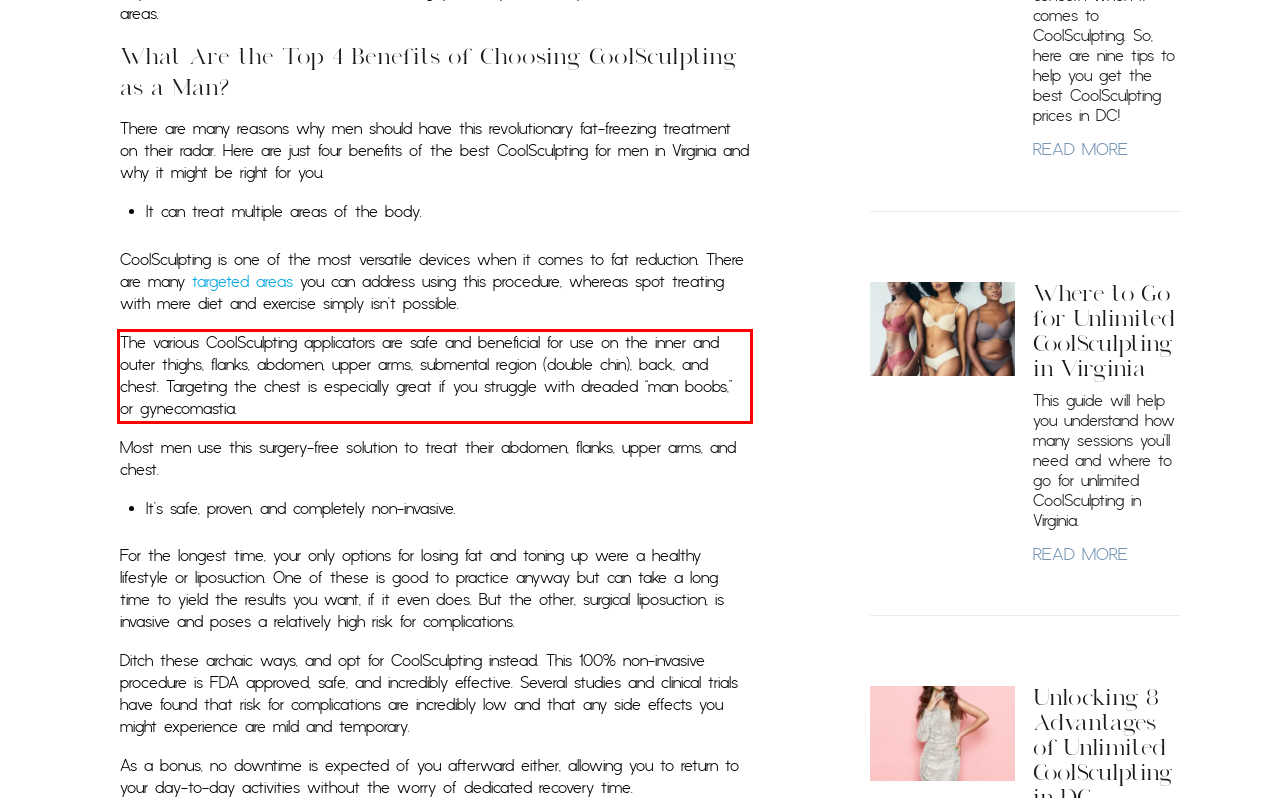You are given a screenshot with a red rectangle. Identify and extract the text within this red bounding box using OCR.

The various CoolSculpting applicators are safe and beneficial for use on the inner and outer thighs, flanks, abdomen, upper arms, submental region (double chin), back, and chest. Targeting the chest is especially great if you struggle with dreaded “man boobs,” or gynecomastia.